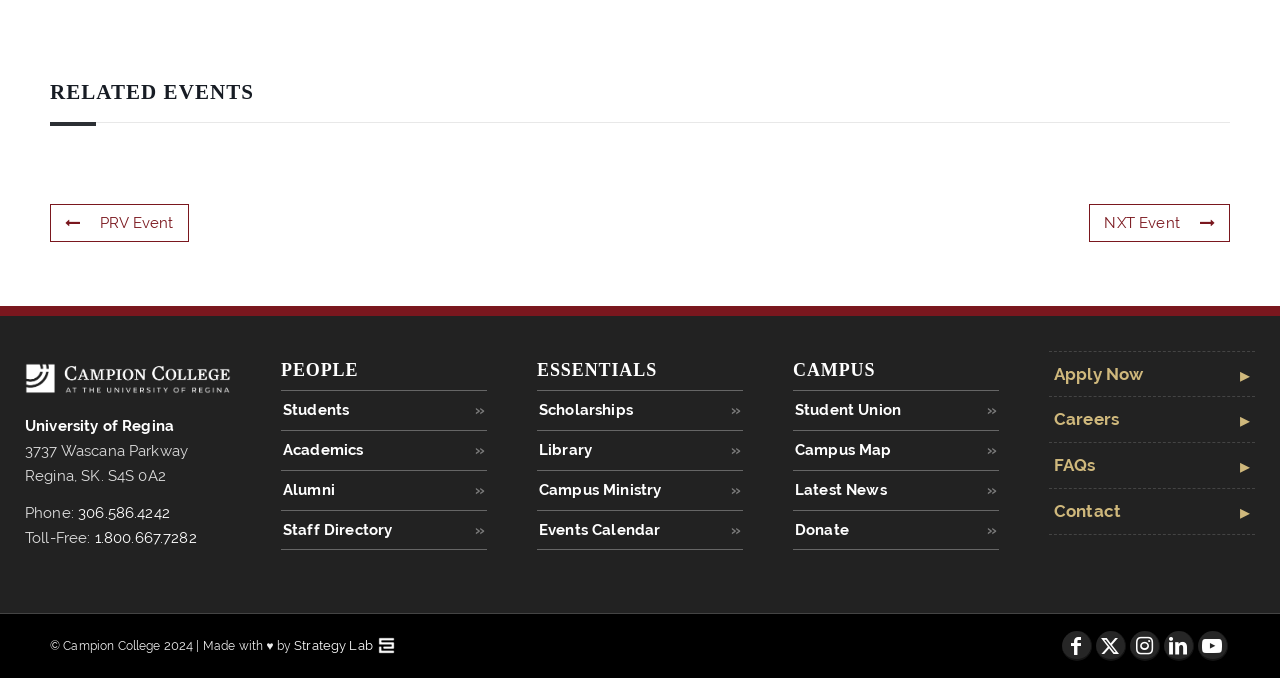Please identify the bounding box coordinates of the region to click in order to complete the task: "Follow on Facebook". The coordinates must be four float numbers between 0 and 1, specified as [left, top, right, bottom].

[0.83, 0.93, 0.852, 0.974]